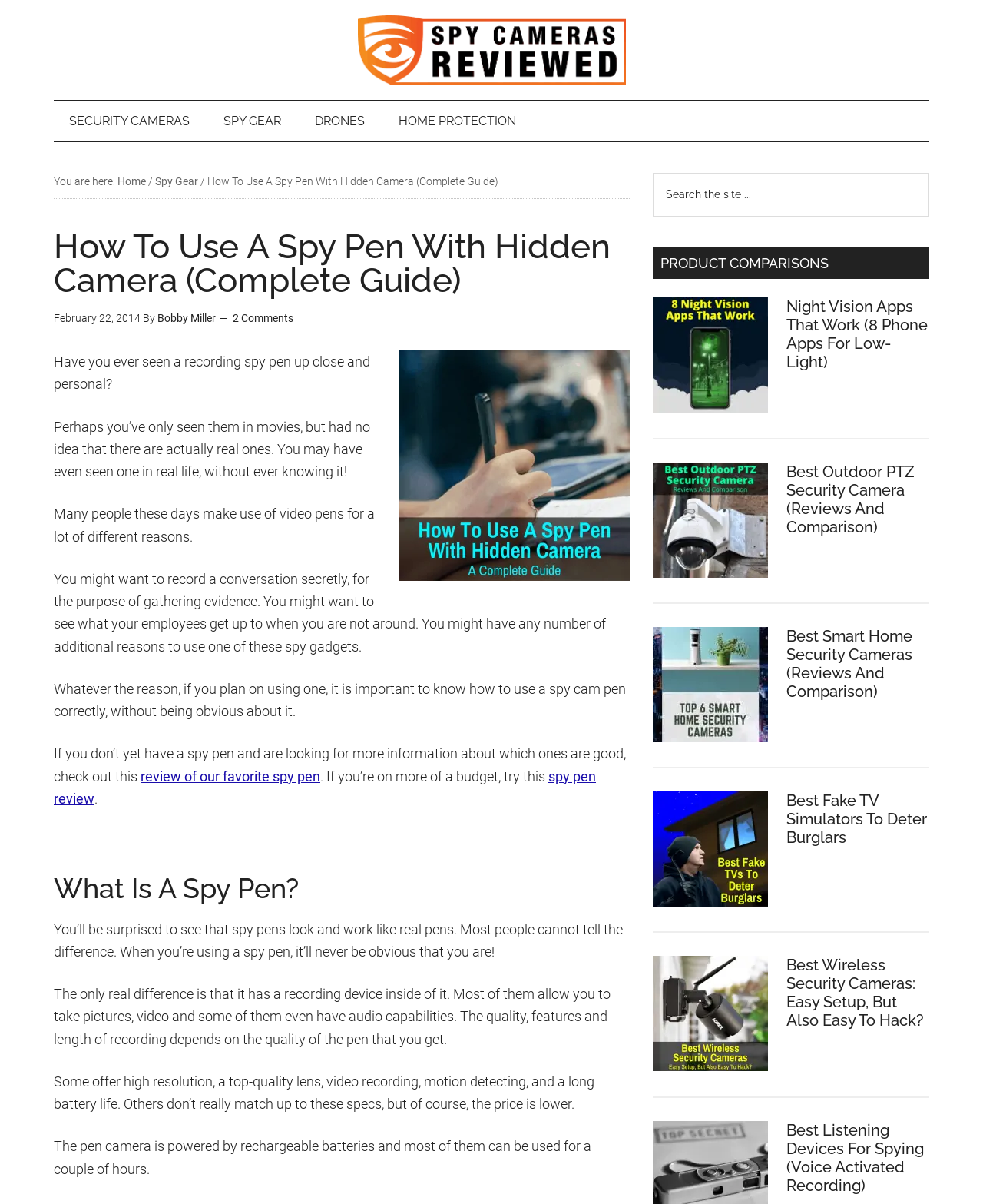Identify the bounding box coordinates for the region to click in order to carry out this instruction: "Read 'How To Use A Spy Pen With Hidden Camera (Complete Guide)'". Provide the coordinates using four float numbers between 0 and 1, formatted as [left, top, right, bottom].

[0.055, 0.191, 0.641, 0.272]